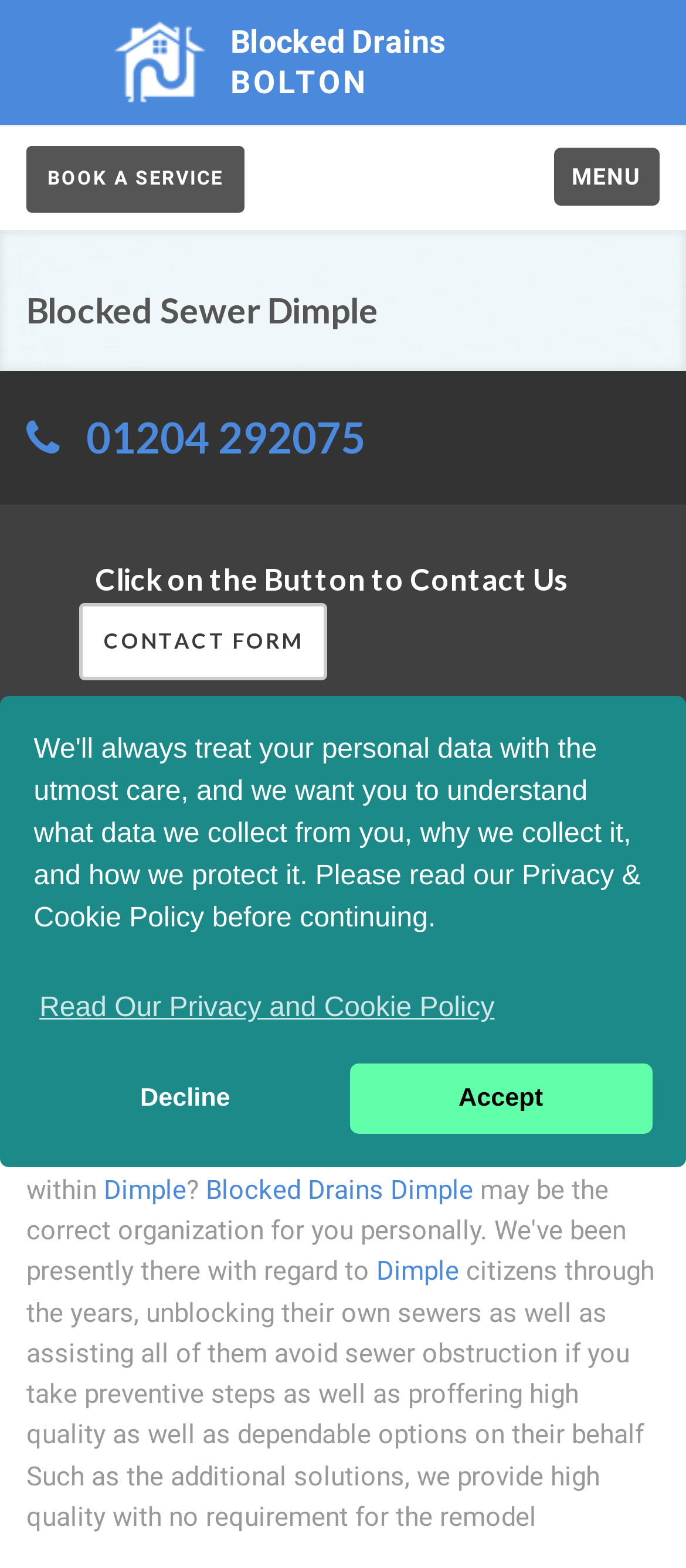Please answer the following question using a single word or phrase: What is the company name on the logo?

Blocked Drains Bolton